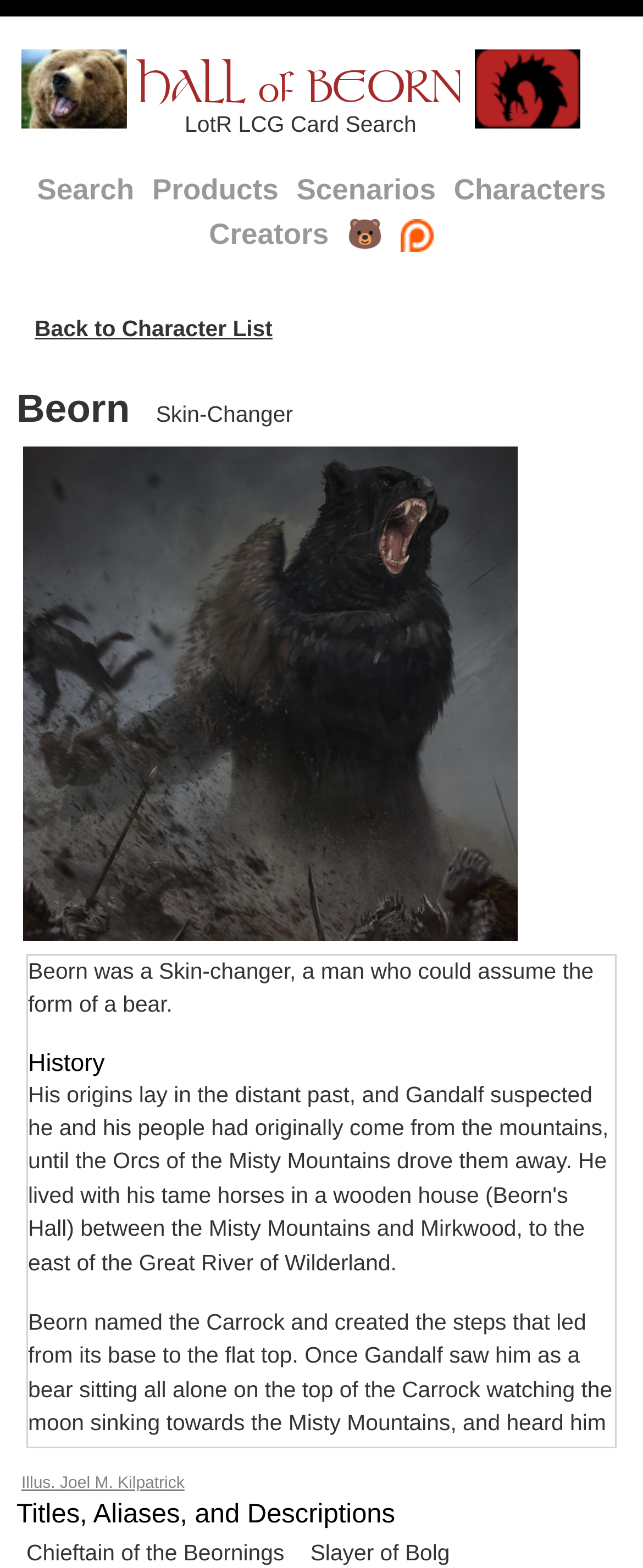Elaborate on the information and visuals displayed on the webpage.

The webpage is about Hall of Beorn, a character from the Lord of the Rings universe. At the top left, there is a link to "Lord of the Rings LCG" accompanied by a small image. Next to it, there is a large heading "HALL of BEORN" in bold font. On the right side of the heading, there is another link "Play LotR LCG Online" with a small image.

Below the heading, there is a section with a title "LotR LCG Card Search" and a row of links including "Search", "Products", "Scenarios", "Characters", and "Creators". These links are evenly spaced and take up most of the width of the page.

Further down, there is a section with a link "Back to Character List" on the left side. Next to it, there is a heading "Beorn" with a subtitle "Skin-Changer" below it. On the right side of the heading, there is a large image that takes up most of the width of the page.

Below the image, there is a paragraph of text that describes Beorn as a Skin-changer, a man who could assume the form of a bear. Underneath the paragraph, there is a heading "History" followed by a link "Illus. Joel M. Kilpatrick" on the left side.

At the bottom of the page, there is a heading "Titles, Aliases, and Descriptions" with two lines of text below it, listing Beorn's titles as "Chieftain of the Beornings" and "Slayer of Bolg".